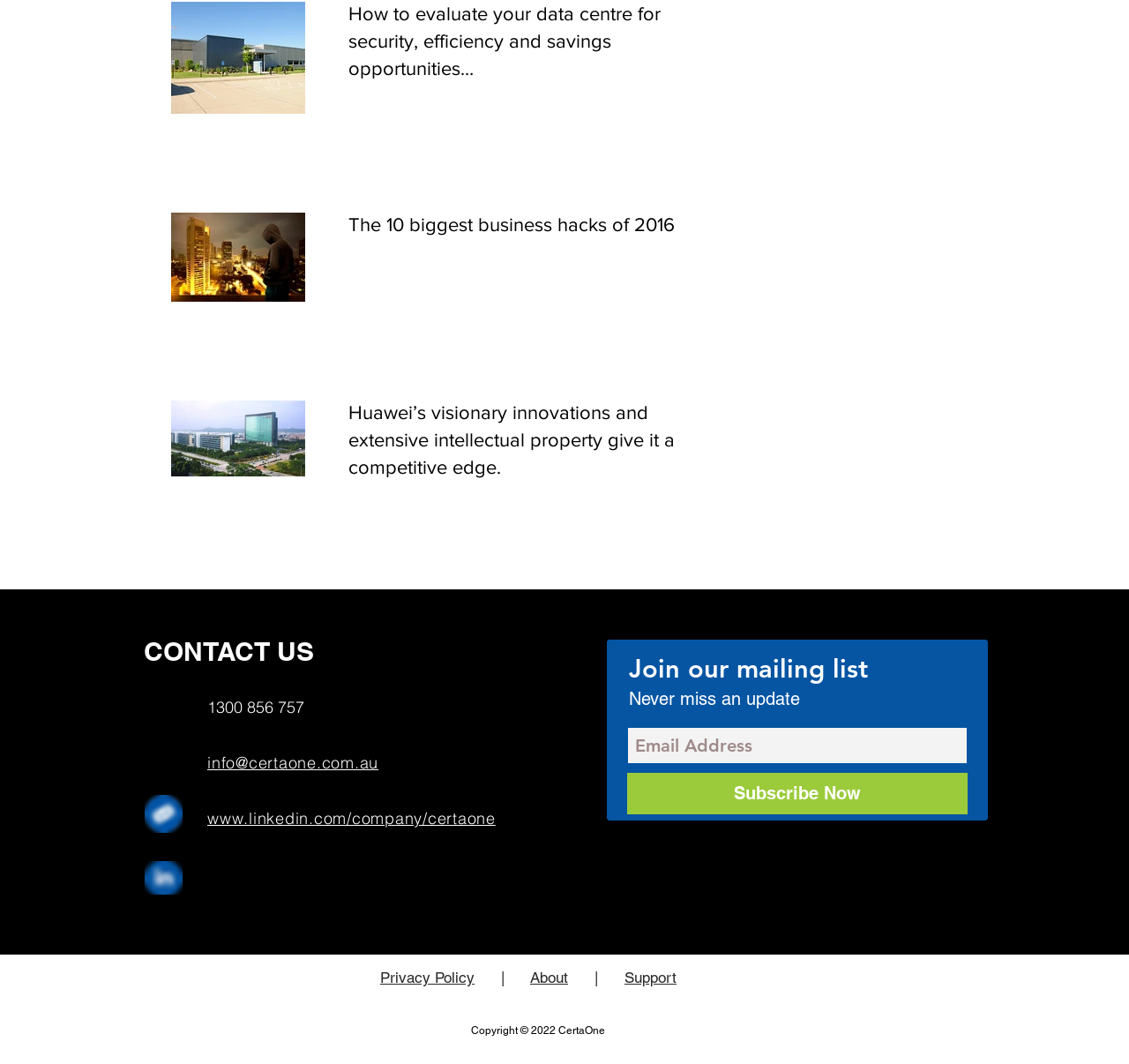Find the bounding box coordinates of the clickable area that will achieve the following instruction: "Contact us via email".

[0.128, 0.747, 0.162, 0.783]